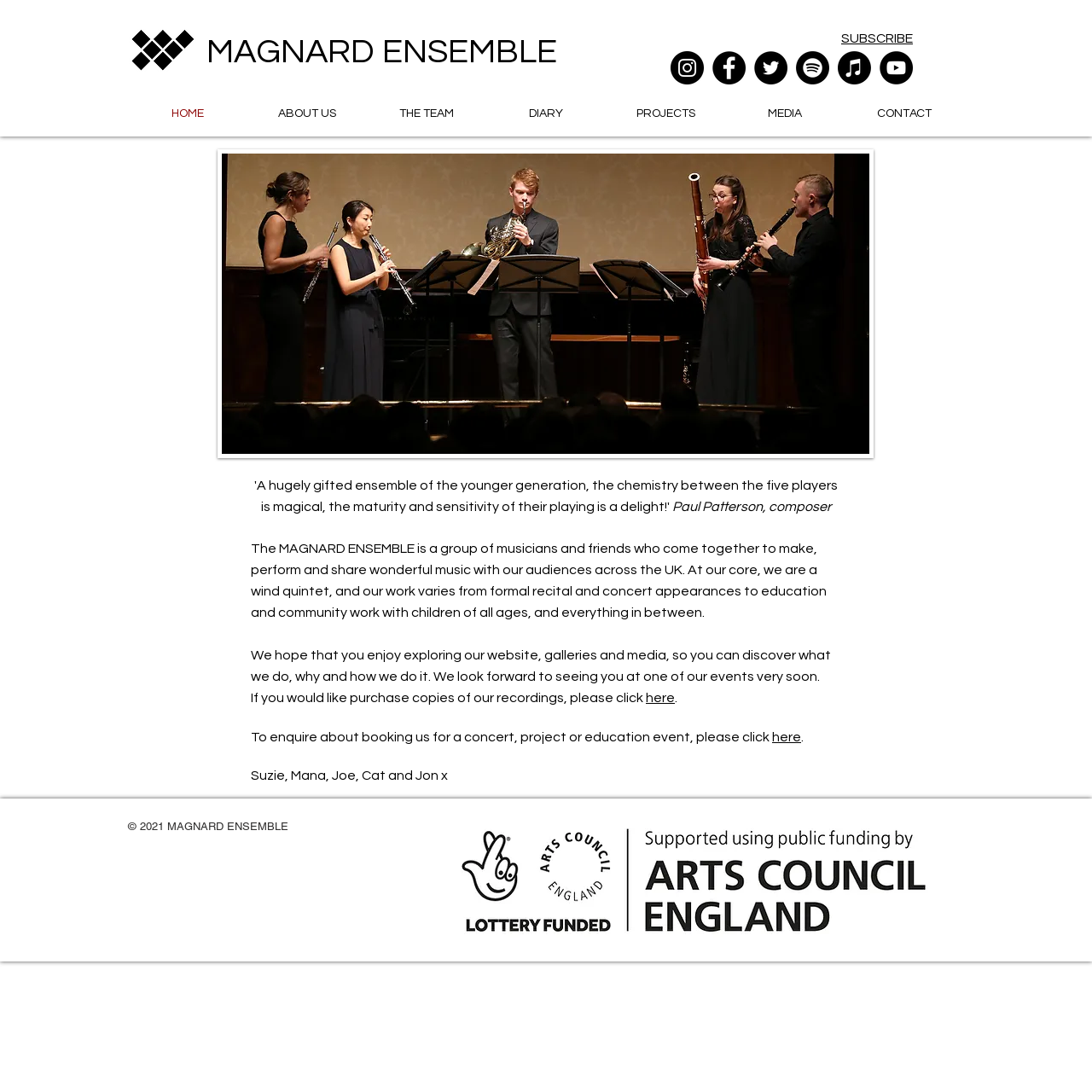Can you find the bounding box coordinates for the element that needs to be clicked to execute this instruction: "Visit the About Us page"? The coordinates should be given as four float numbers between 0 and 1, i.e., [left, top, right, bottom].

[0.227, 0.097, 0.336, 0.107]